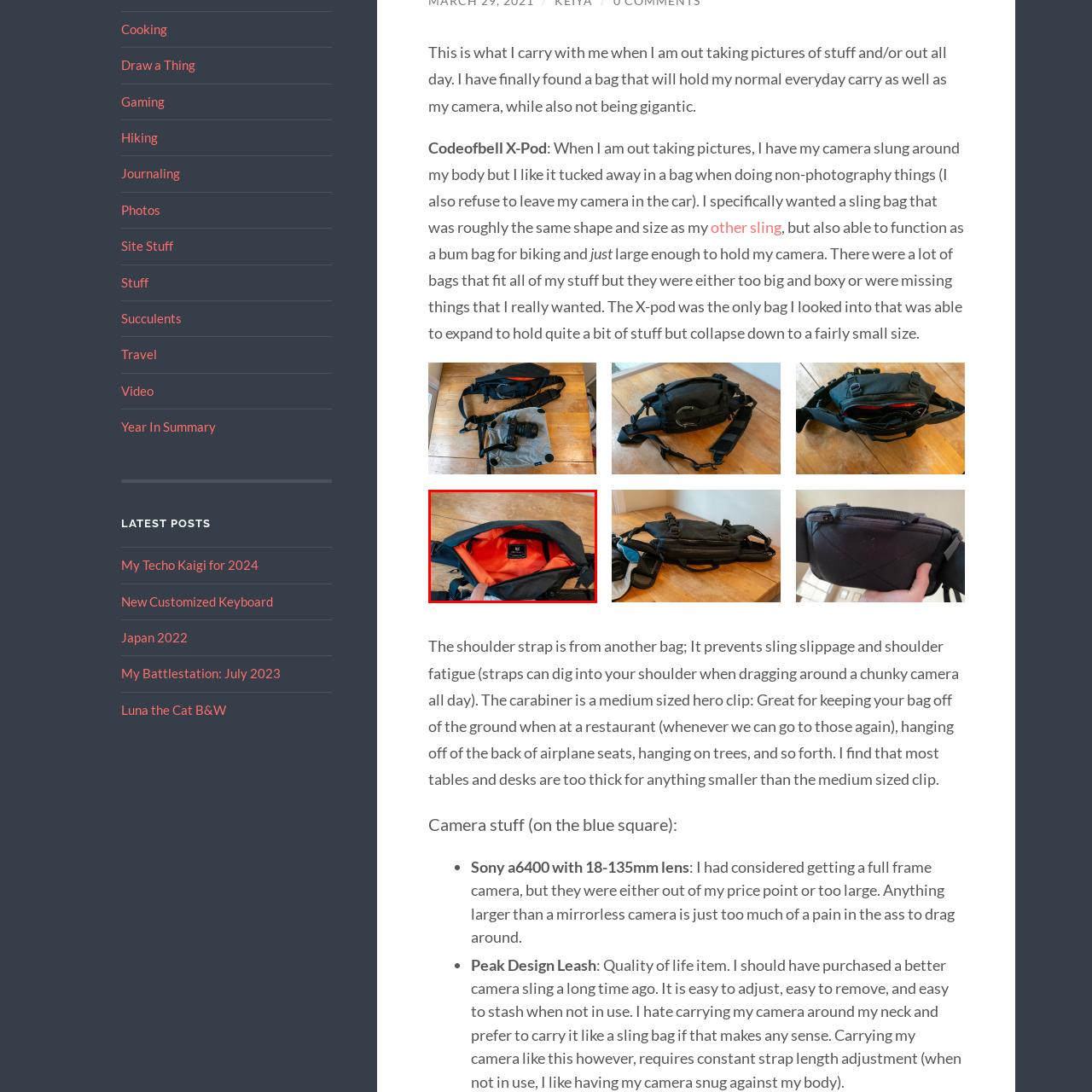Please examine the image highlighted by the red rectangle and provide a comprehensive answer to the following question based on the visual information present:
What type of individuals is the bag designed for?

The caption states that the bag is an 'ideal choice for photographers on the go', indicating that it is specifically designed for photographers who need to carry their equipment while moving around.